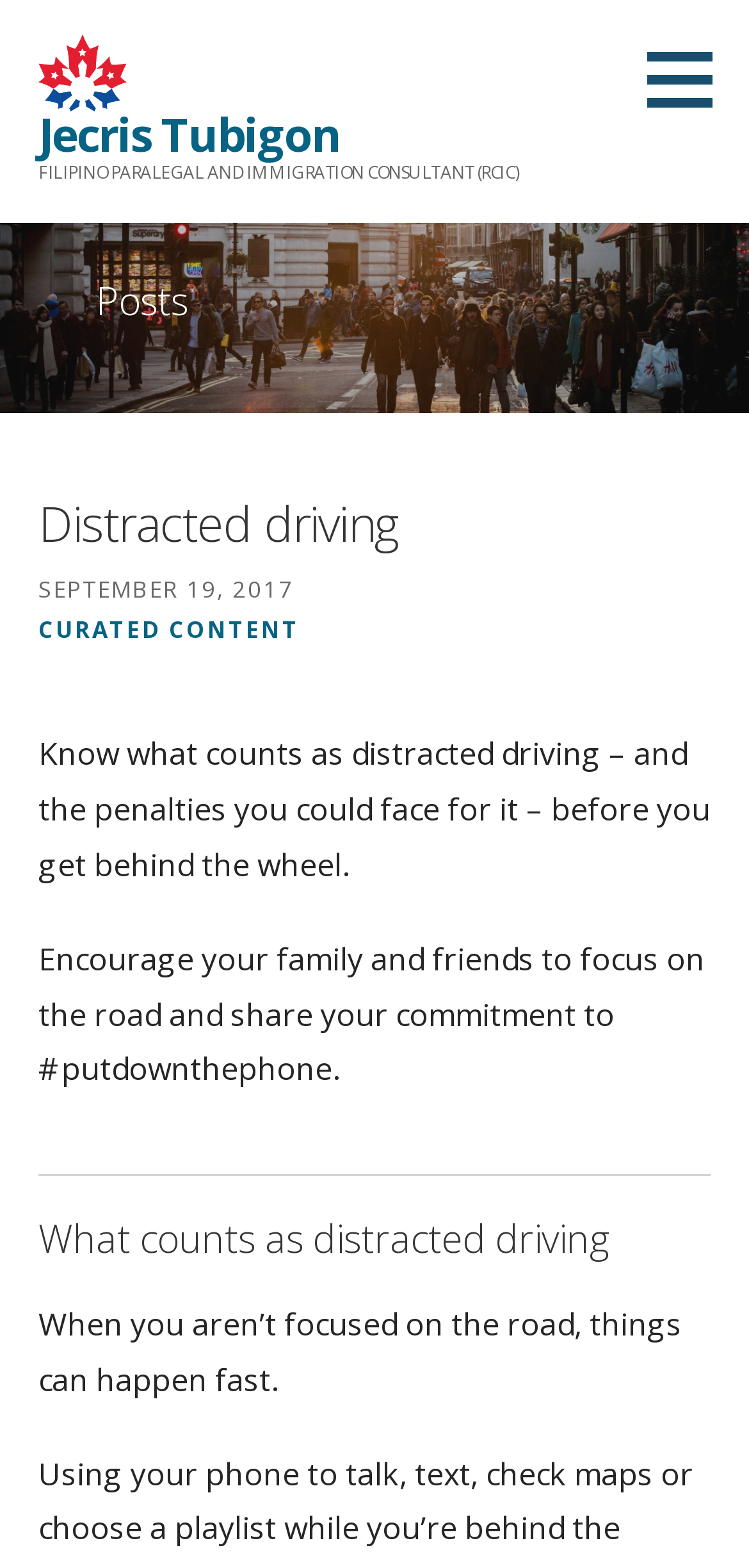What is the topic of the post? Examine the screenshot and reply using just one word or a brief phrase.

Distracted driving